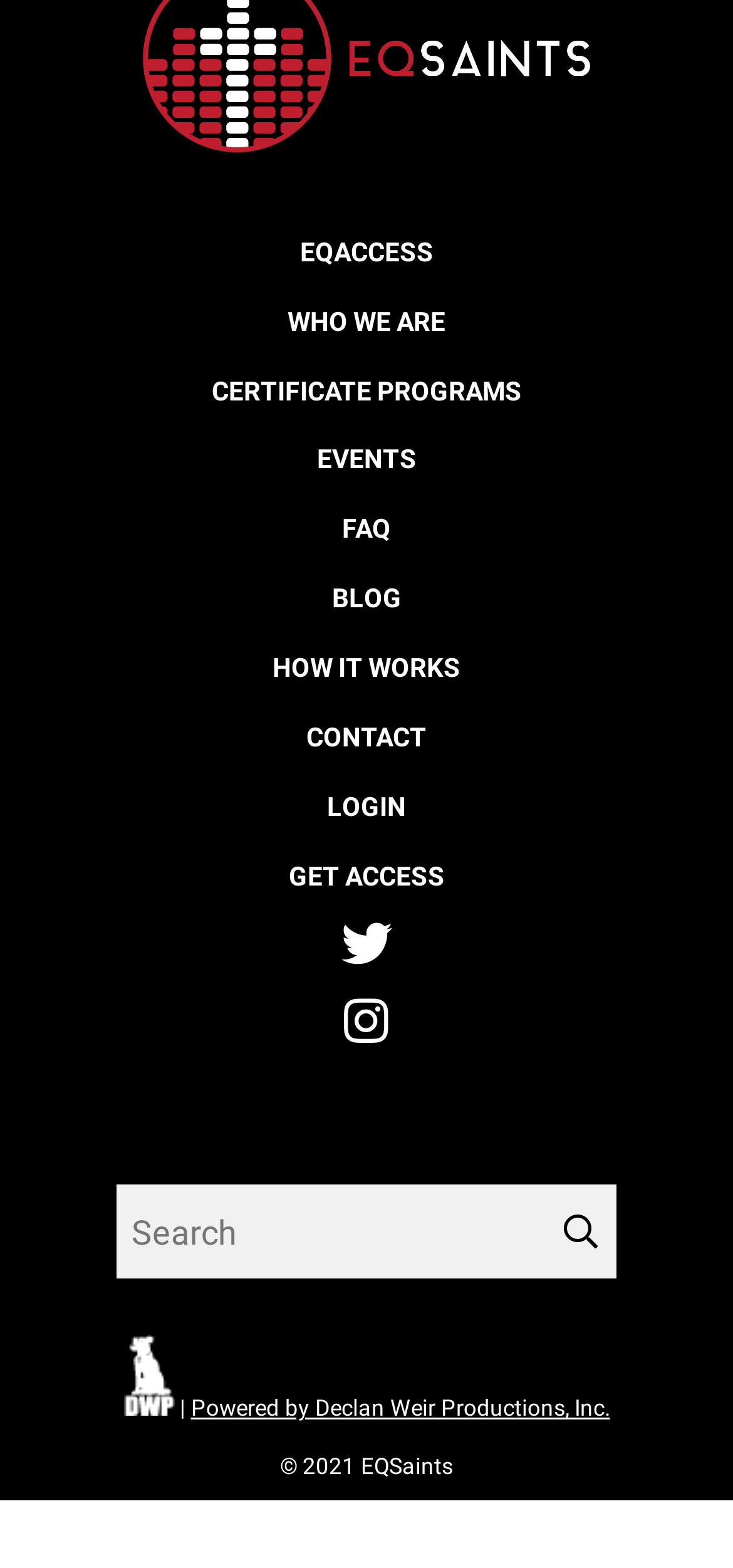Identify the bounding box coordinates of the HTML element based on this description: "Events".

[0.432, 0.284, 0.568, 0.303]